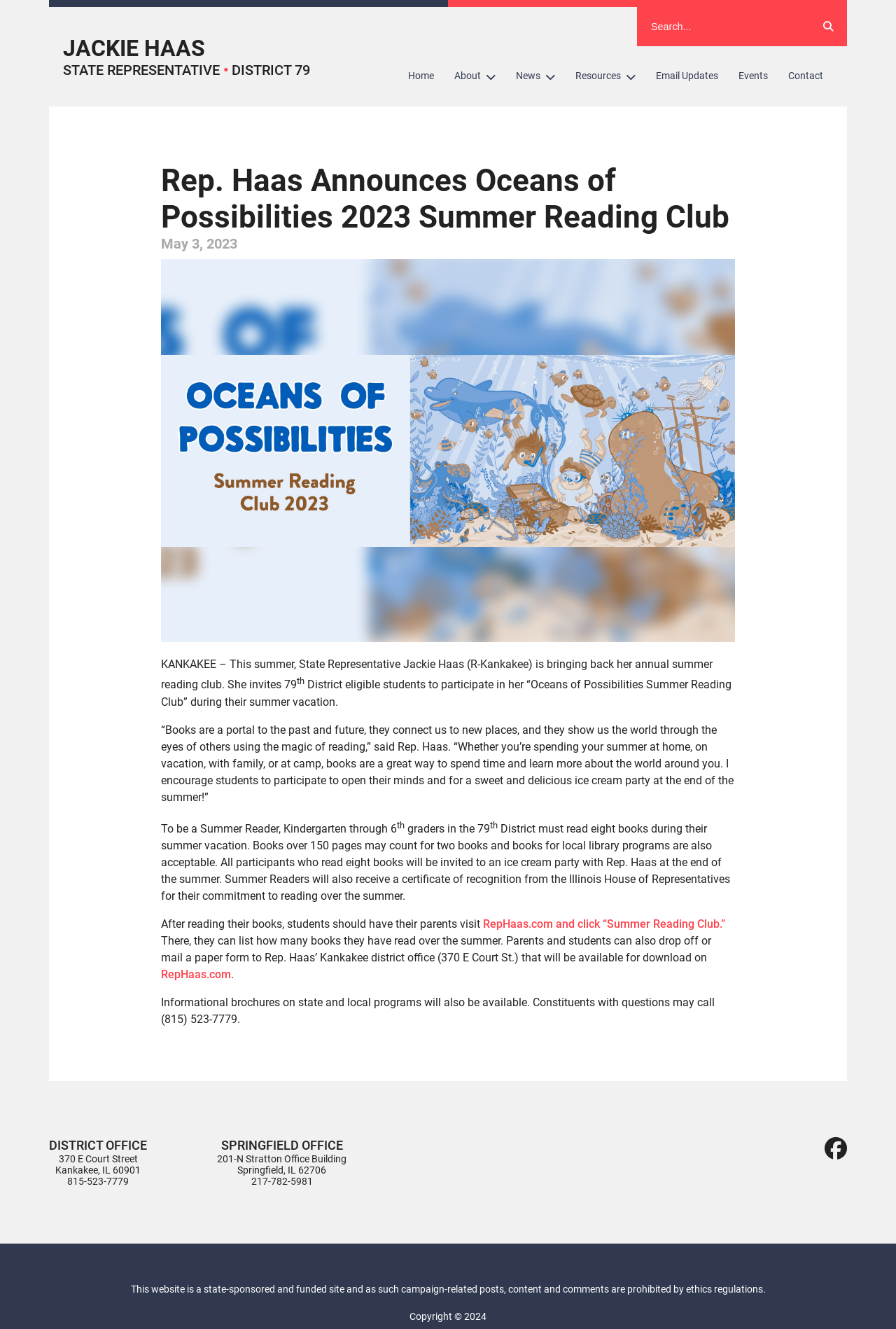Please find the main title text of this webpage.

Rep. Haas Announces Oceans of Possibilities 2023 Summer Reading Club